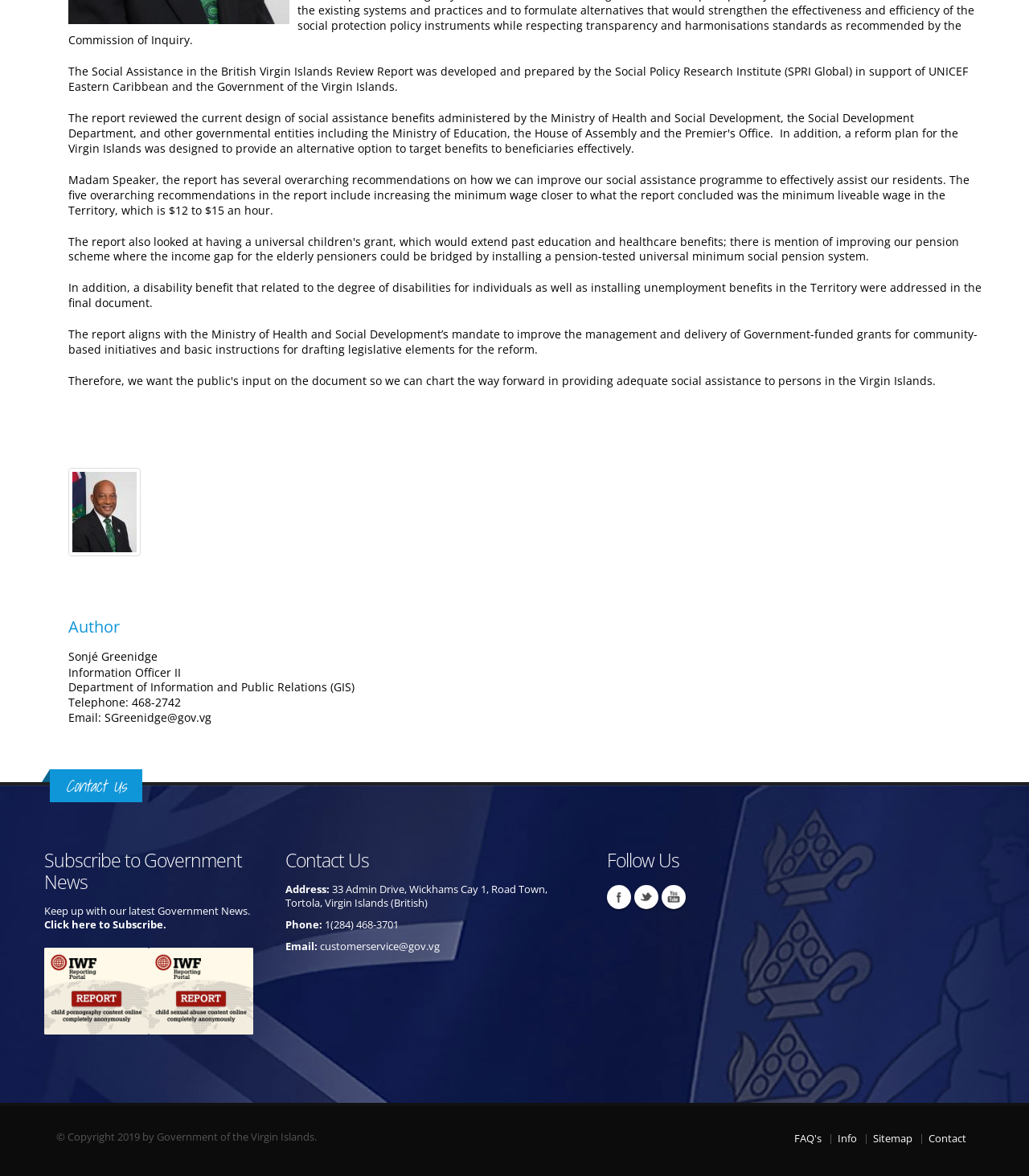Provide the bounding box coordinates of the HTML element this sentence describes: "Facebook". The bounding box coordinates consist of four float numbers between 0 and 1, i.e., [left, top, right, bottom].

[0.59, 0.753, 0.613, 0.773]